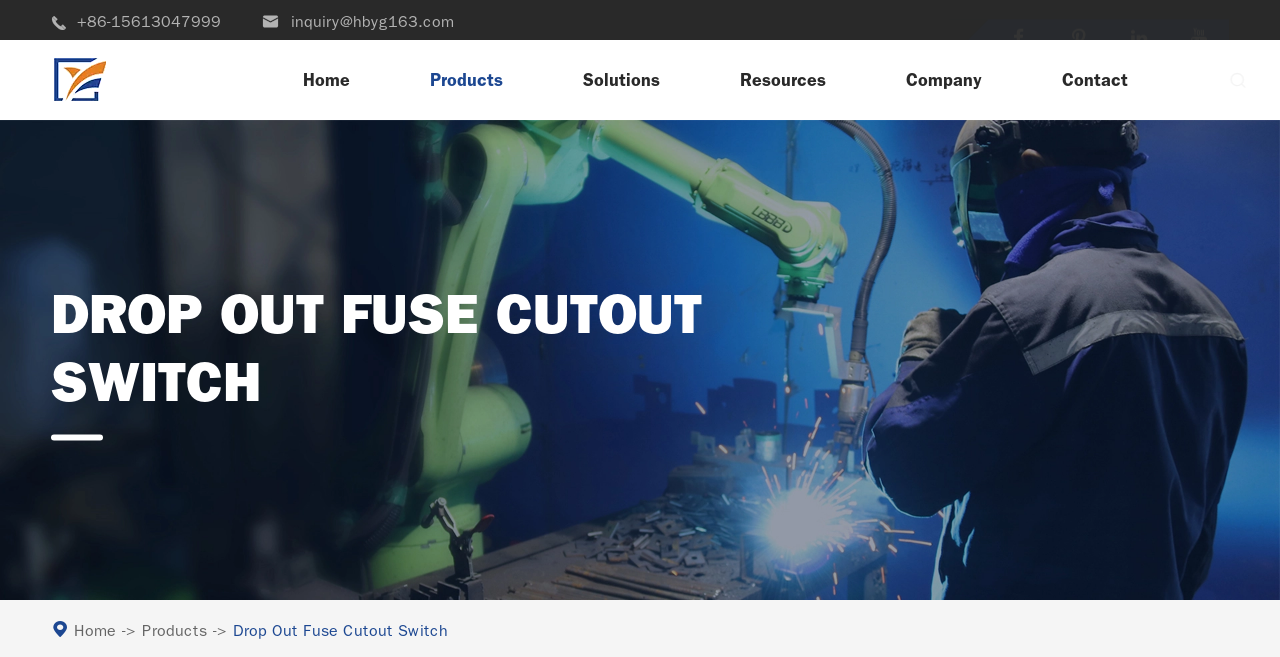What is the company name?
Based on the screenshot, provide your answer in one word or phrase.

Hebei Yongguang Line Equipment Co.,Ltd.